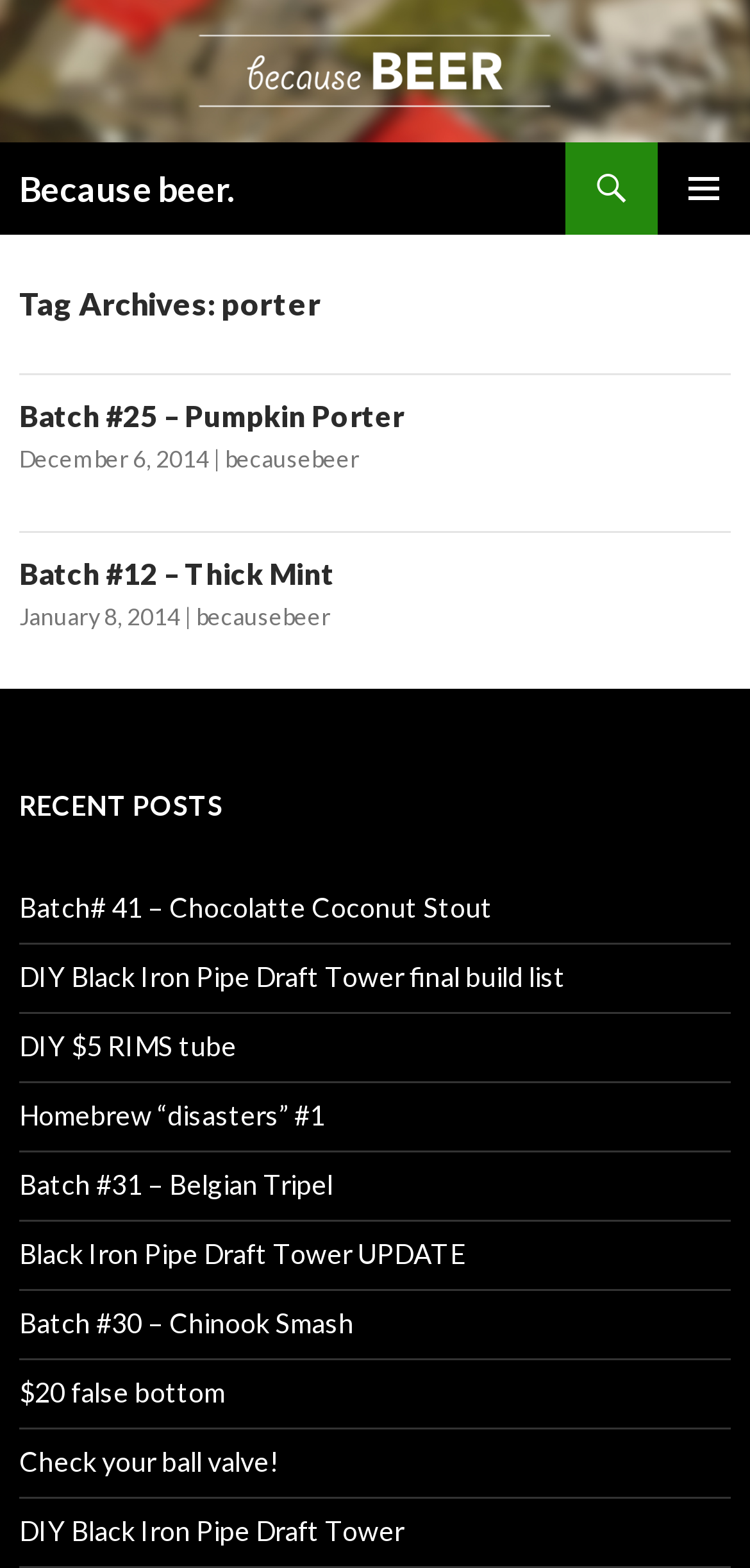Please specify the bounding box coordinates in the format (top-left x, top-left y, bottom-right x, bottom-right y), with all values as floating point numbers between 0 and 1. Identify the bounding box of the UI element described by: Check your ball valve!

[0.026, 0.922, 0.372, 0.943]